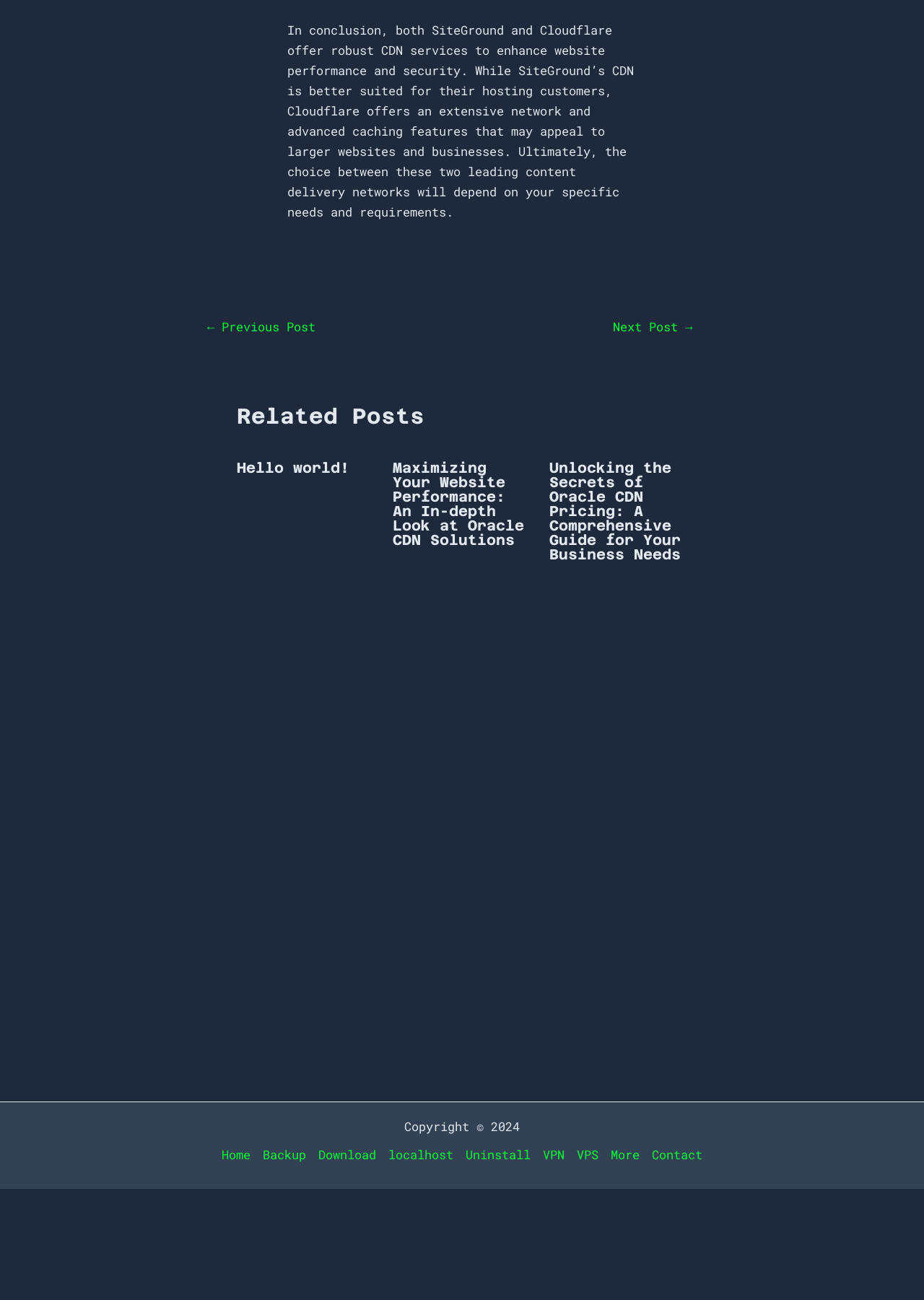Pinpoint the bounding box coordinates of the element that must be clicked to accomplish the following instruction: "Click on 'Unlocking the Secrets of Oracle CDN Pricing: A Comprehensive Guide for Your Business Needs' link". The coordinates should be in the format of four float numbers between 0 and 1, i.e., [left, top, right, bottom].

[0.594, 0.338, 0.737, 0.418]